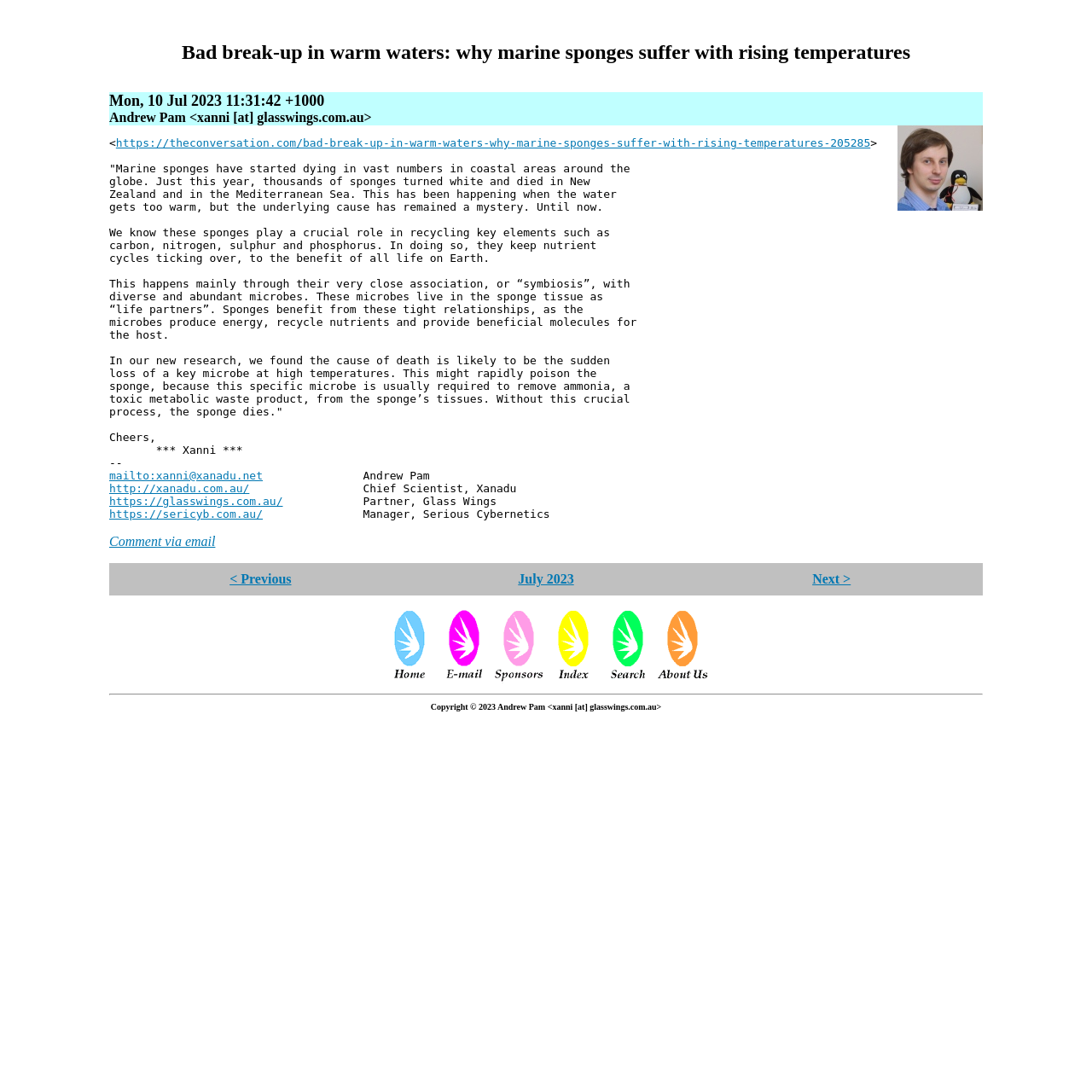Generate a thorough explanation of the webpage's elements.

The webpage is an article about marine sponges suffering from rising temperatures, with a focus on the underlying cause of their death. At the top of the page, there is a heading with the title "Bad break-up in warm waters: why marine sponges suffer with rising temperatures" and a subheading with the date and author's name. Below the title, there is an image of the author, Andrew Pam.

The main content of the article is divided into several paragraphs, each discussing a specific aspect of the issue. The text is dense and informative, with no images or breaks in between. The paragraphs are arranged in a single column, taking up most of the page's width.

At the bottom of the page, there are several links and images, including a navigation menu with options like "Home", "E-Mail", "Sponsors", "Index", "Search", and "About Us". Each link has a corresponding image next to it. There is also a separator line above the navigation menu.

On the right side of the page, there are links to related articles or websites, including a link to the original article on The Conversation and a link to the author's website. There is also a section with the author's contact information and a call to action to comment via email.

Overall, the webpage has a simple and straightforward design, with a focus on presenting the article's content in a clear and readable manner.